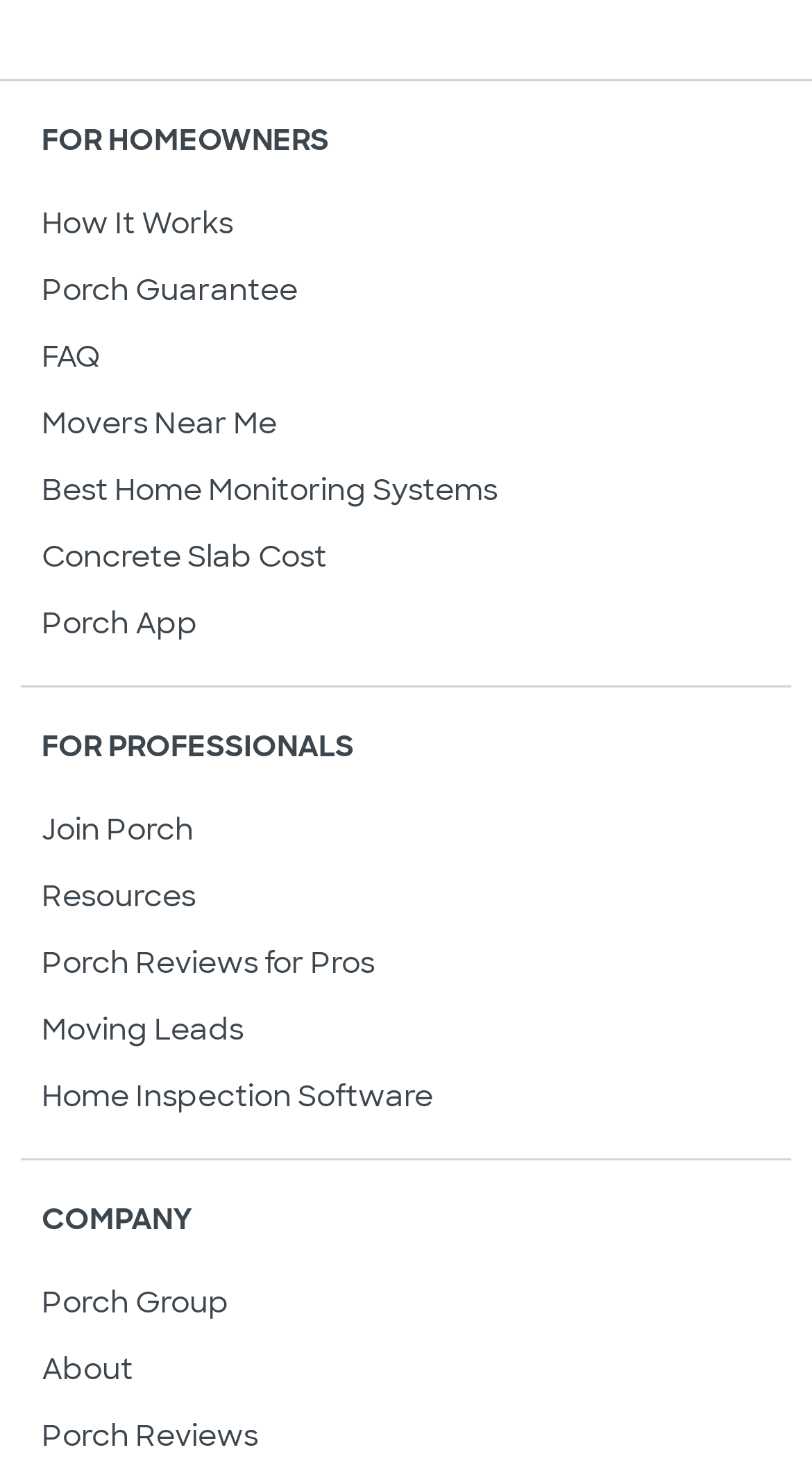Determine the bounding box coordinates for the region that must be clicked to execute the following instruction: "Find movers near me".

[0.051, 0.272, 0.341, 0.297]